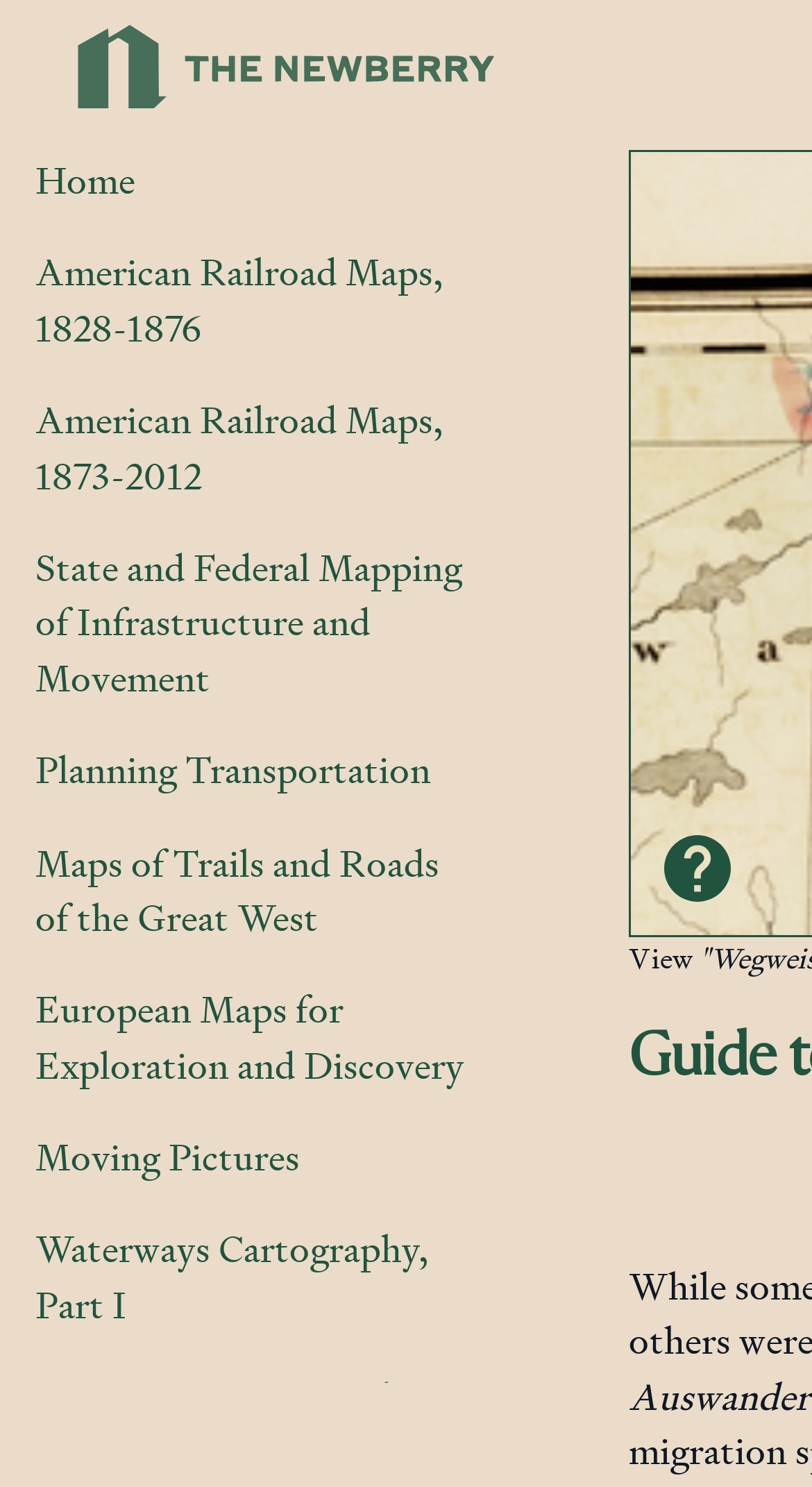Please locate the bounding box coordinates of the element's region that needs to be clicked to follow the instruction: "Go to Newberry Library's home page". The bounding box coordinates should be provided as four float numbers between 0 and 1, i.e., [left, top, right, bottom].

[0.0, 0.01, 0.705, 0.08]